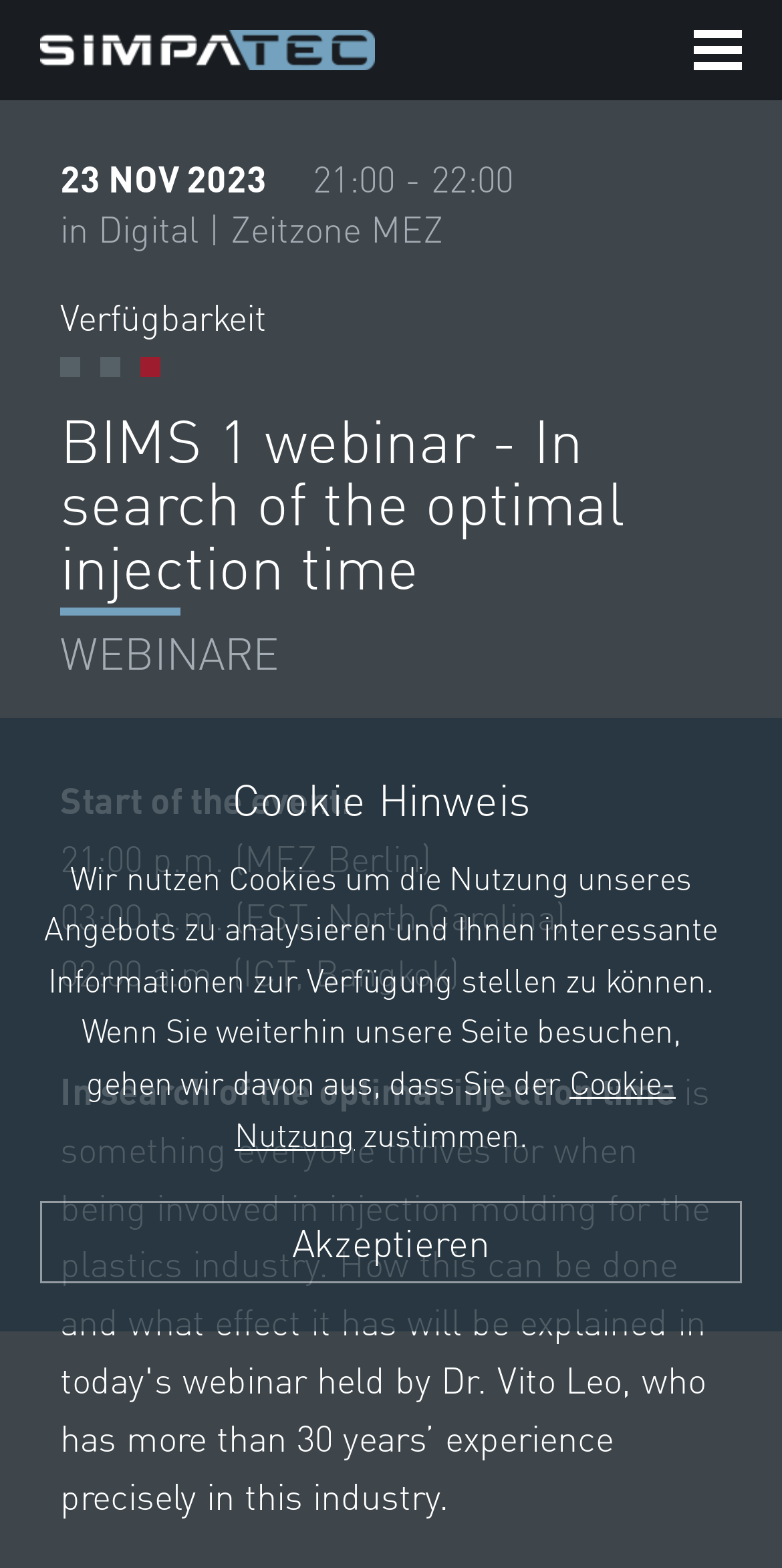Provide a thorough description of this webpage.

The webpage appears to be an event page for a webinar titled "BIMS 1 webinar - In search of the optimal injection time" hosted by Simpatec. At the top of the page, there is a logo of Simpatec, which is an image, accompanied by a link to the company's website. Below the logo, there are several navigation links, including "LÖSUNGEN", "TERMINE", "PRAXIS/FORSCHUNG", and language options "Deutsch", "Englisch", and "Französisch".

On the left side of the page, there is a section displaying the date and time of the event, which is November 23, 2023, from 21:00 to 22:00 in the MEZ Berlin time zone, with equivalent times in EST North Carolina and ICT Bangkok time zones. Below this section, there is a heading with the title of the webinar, followed by a brief description of the event.

Further down the page, there are several sections of text, including a section about the availability of the webinar, a section with the start time of the event, and a section with a brief summary of the webinar topic. At the bottom of the page, there is a cookie notice with a link to learn more about cookie usage and an "Akzeptieren" (Accept) button.

Overall, the page has a simple and organized layout, with clear headings and concise text, making it easy to navigate and understand the event details.